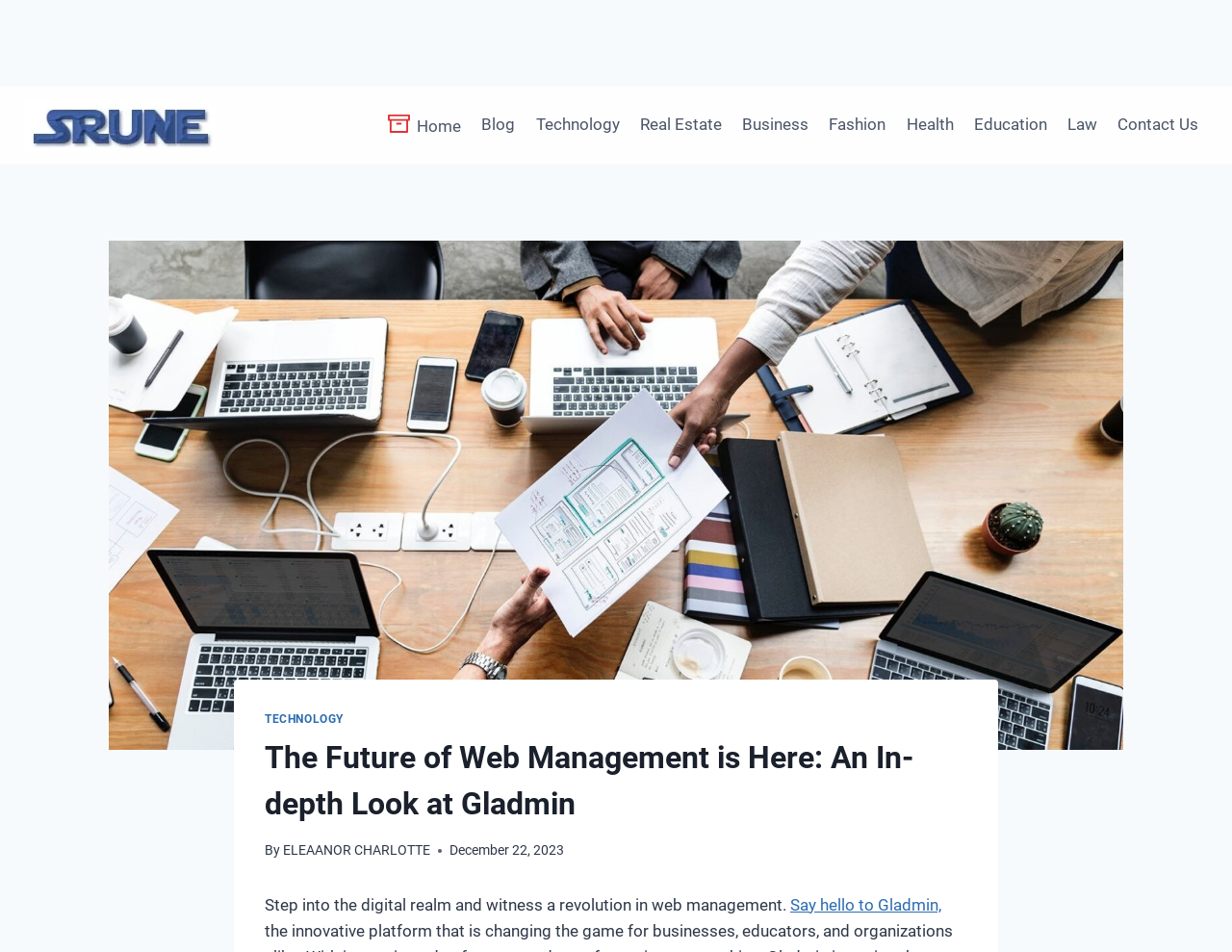Please find the bounding box coordinates of the clickable region needed to complete the following instruction: "Contact Us". The bounding box coordinates must consist of four float numbers between 0 and 1, i.e., [left, top, right, bottom].

[0.899, 0.107, 0.981, 0.155]